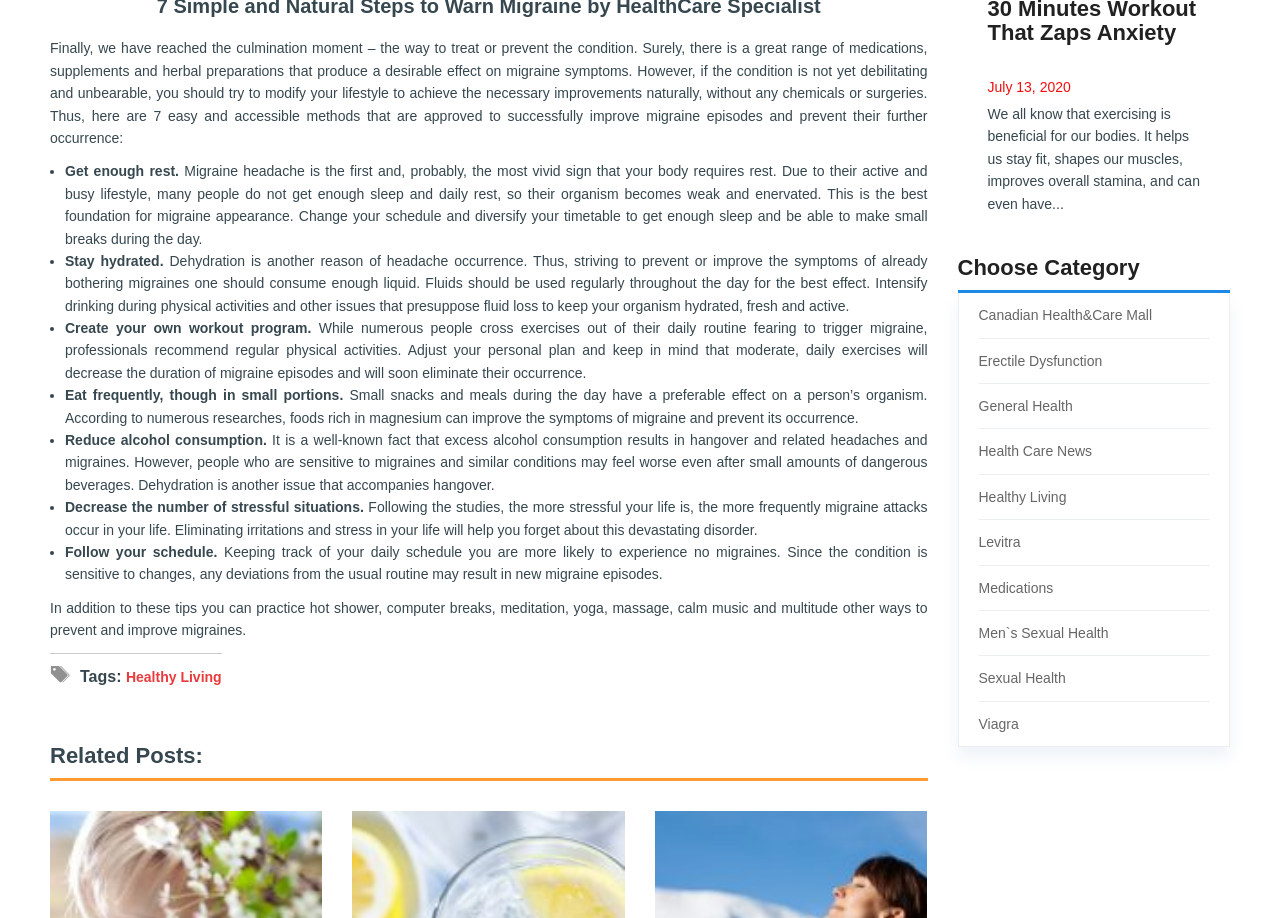Locate the bounding box coordinates of the element that should be clicked to execute the following instruction: "Click the 'Healthy Living' link".

[0.098, 0.728, 0.173, 0.746]